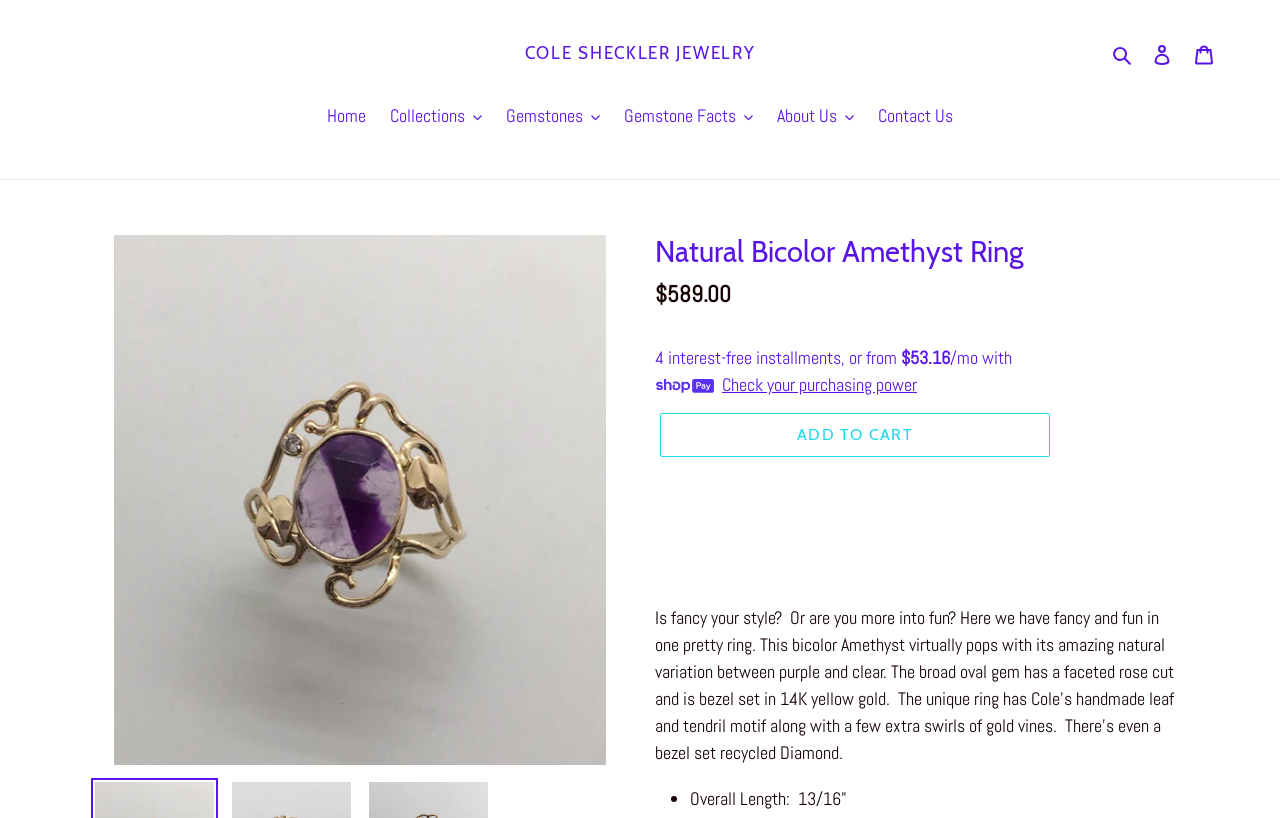Provide a comprehensive caption for the webpage.

This webpage is about a jewelry product, specifically a natural bicolor amethyst ring. At the top, there is a navigation menu with links to "Home", "Collections", "Gemstones", "Gemstone Facts", "About Us", and "Contact Us". On the top right, there are buttons for "Search", "Log in", and "Cart".

Below the navigation menu, there is a large image of the amethyst ring, taking up most of the page's width. Above the image, there is a heading that reads "Natural Bicolor Amethyst Ring". 

To the right of the image, there is a section with product details. It starts with a description list that includes the regular price of the ring, which is $589.00. Below that, there is information about payment options, including the possibility of 4 interest-free installments of $53.16 per month with Shop Pay. There are also two buttons: "Check your purchasing power" and "Add to cart". The "Add to cart" button has a prominent label that reads "ADD TO CART".

At the bottom of the page, there is a list with a single item, "Overall Length: 13/16"".